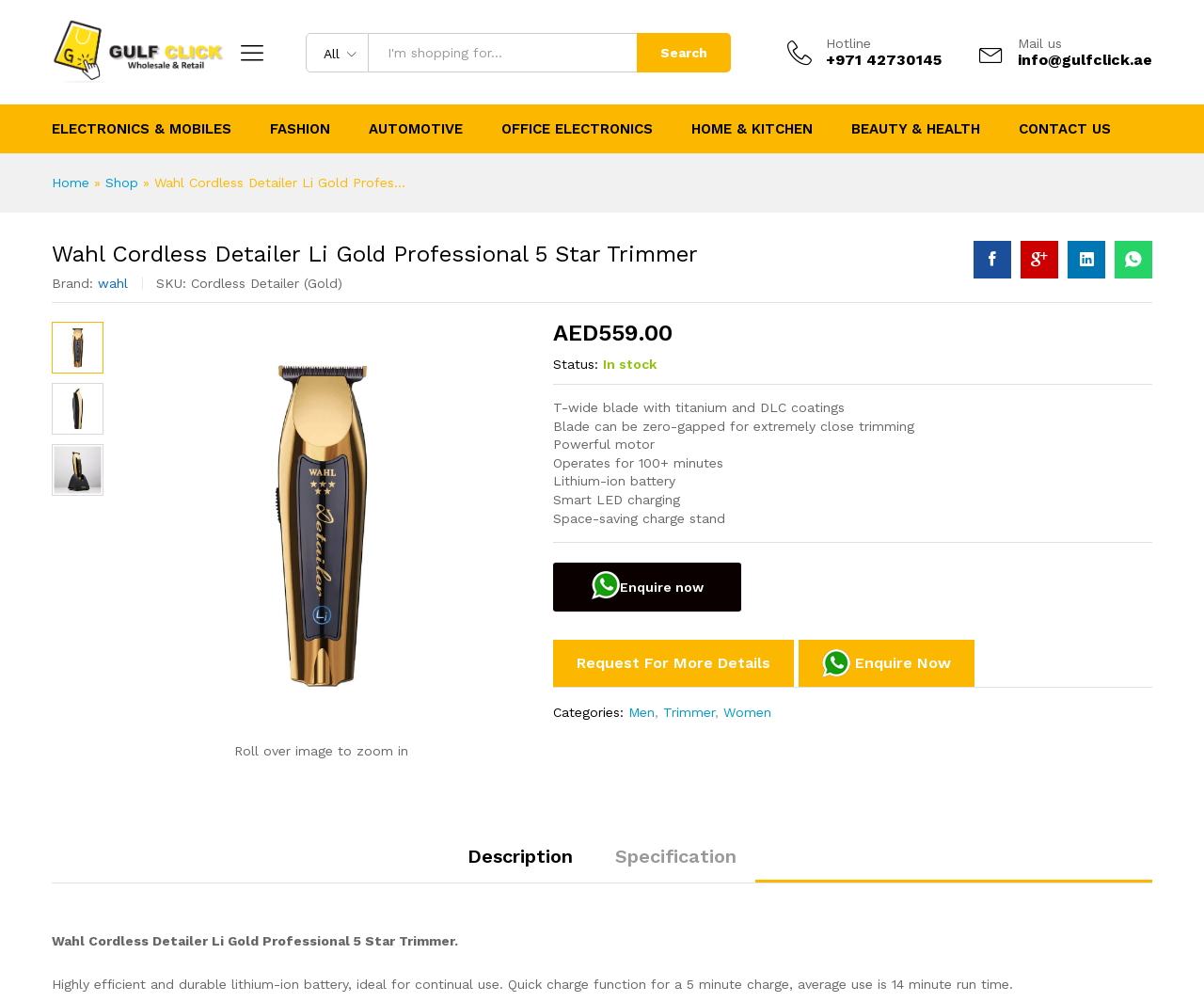Use a single word or phrase to answer the question:
How many images of the product are shown?

4